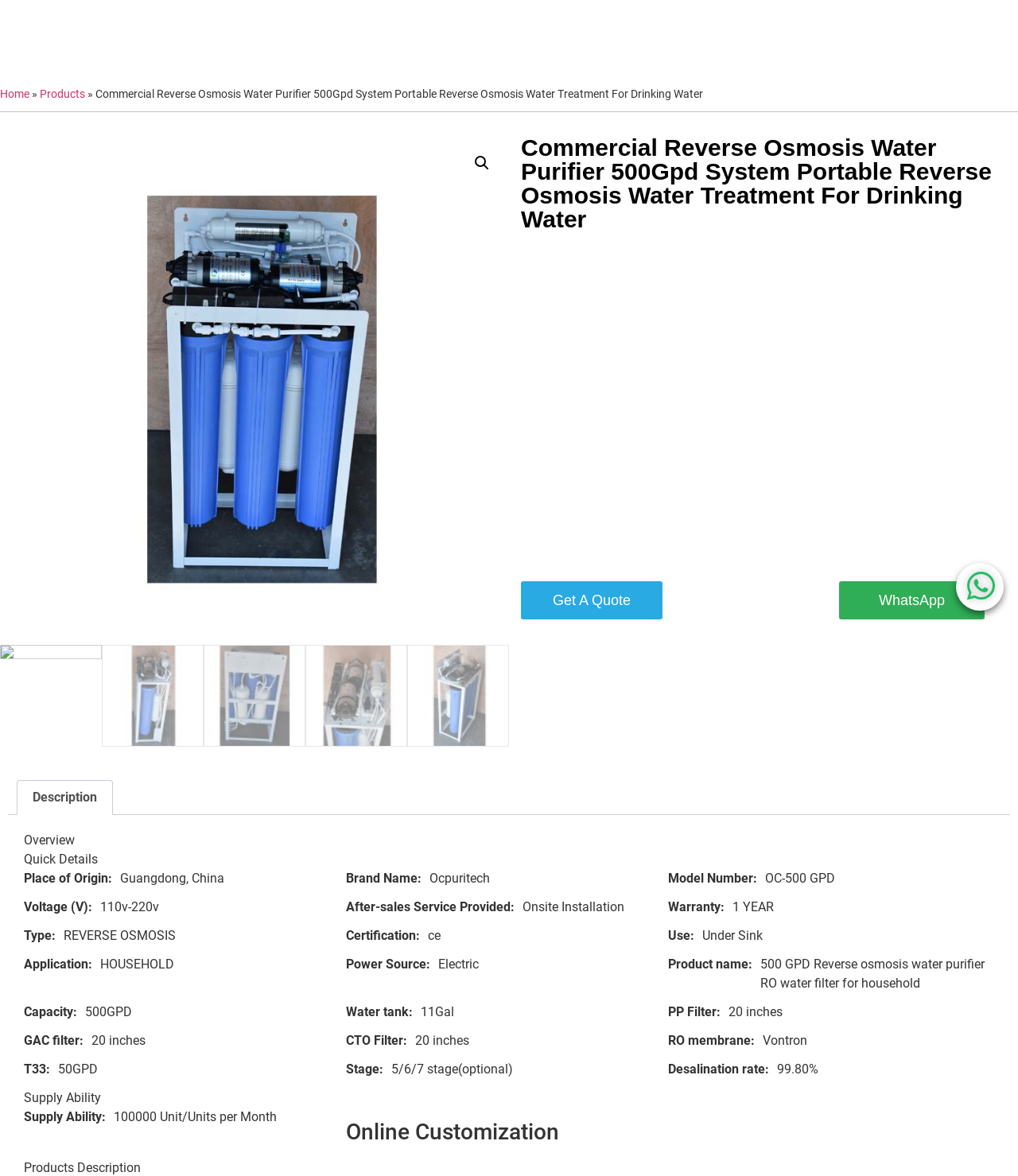What is the warranty period of the product?
Using the picture, provide a one-word or short phrase answer.

1 YEAR